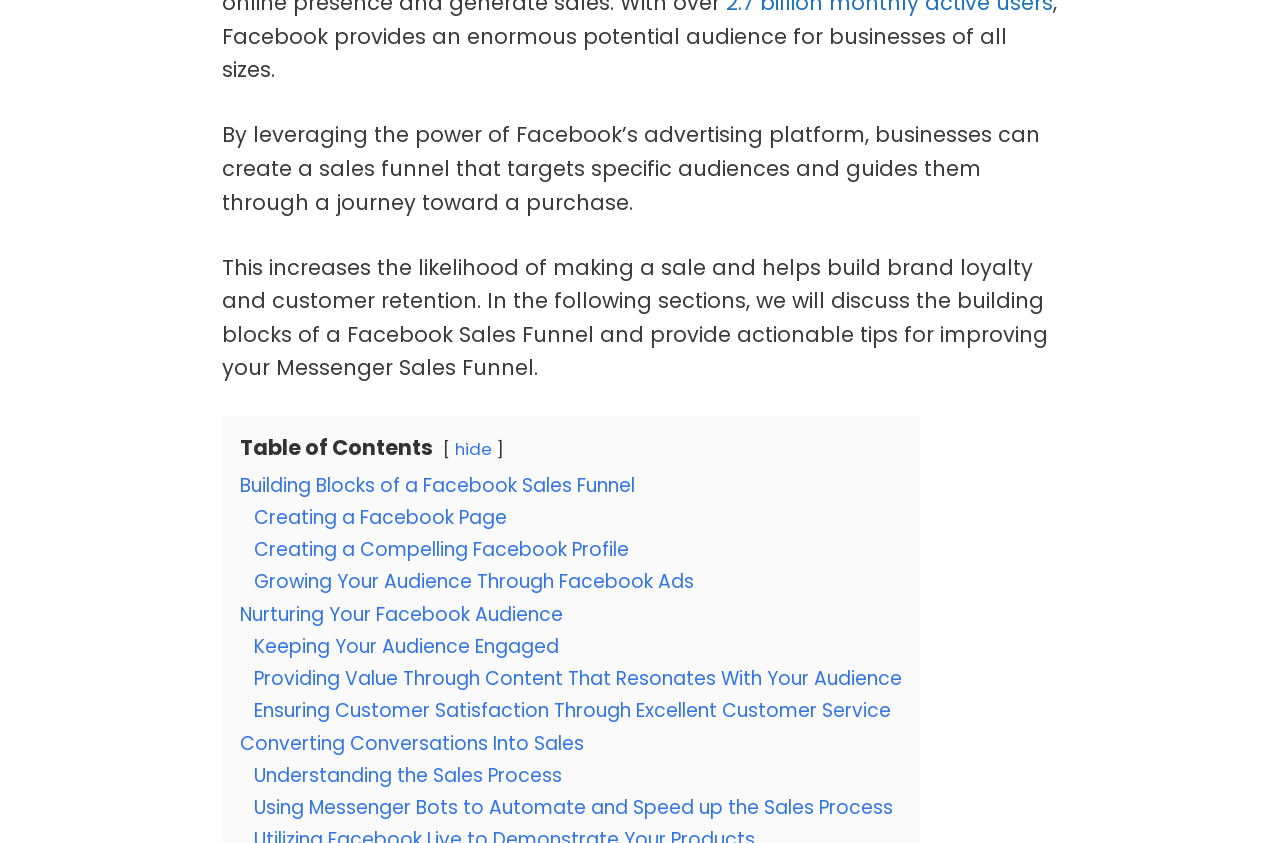Kindly determine the bounding box coordinates for the area that needs to be clicked to execute this instruction: "Click on 'Problem Solving essays'".

None